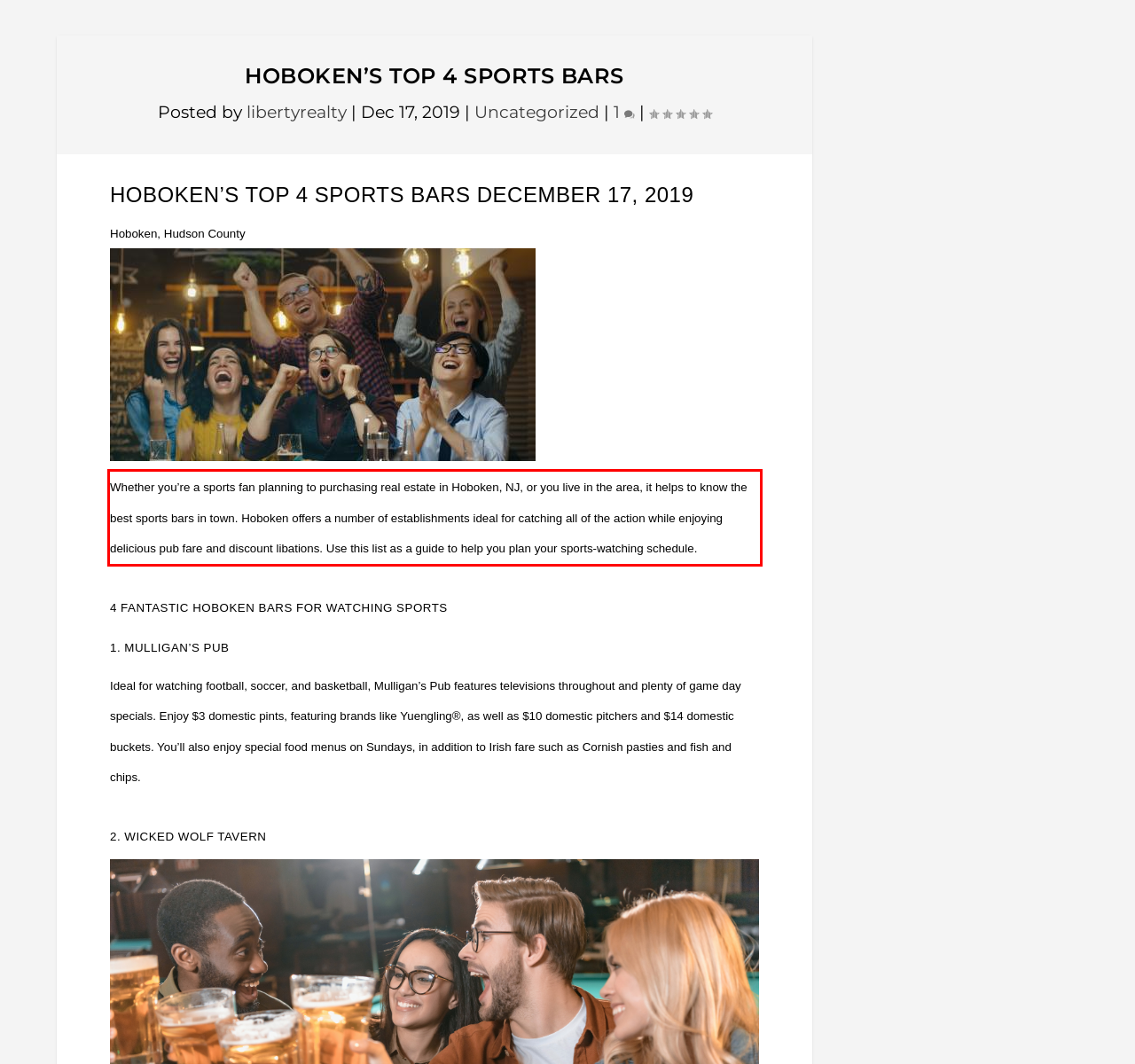You have a screenshot of a webpage with a red bounding box. Use OCR to generate the text contained within this red rectangle.

Whether you’re a sports fan planning to purchasing real estate in Hoboken, NJ, or you live in the area, it helps to know the best sports bars in town. Hoboken offers a number of establishments ideal for catching all of the action while enjoying delicious pub fare and discount libations. Use this list as a guide to help you plan your sports-watching schedule.